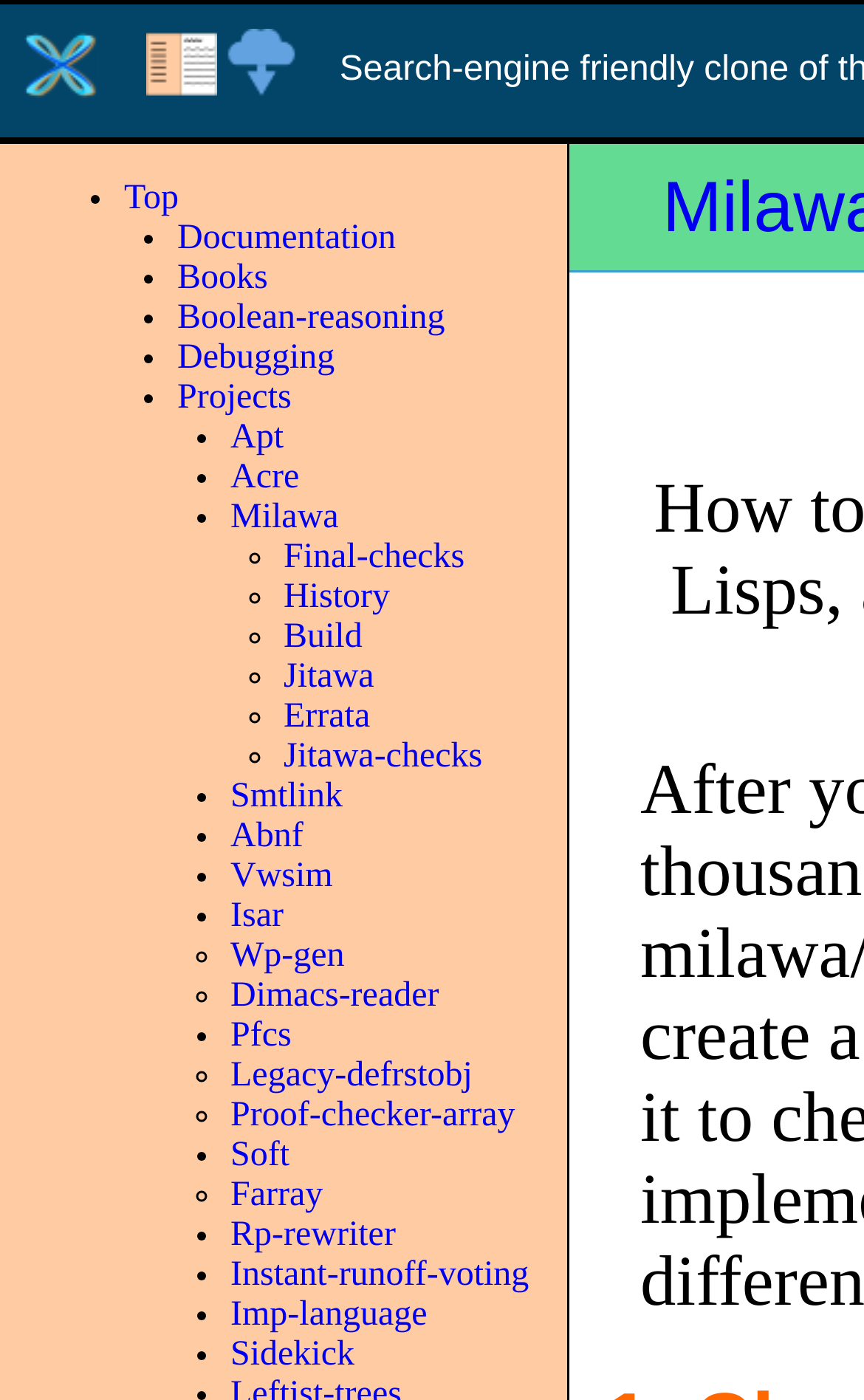Find the bounding box coordinates for the area you need to click to carry out the instruction: "Explore Milawa". The coordinates should be four float numbers between 0 and 1, indicated as [left, top, right, bottom].

[0.267, 0.356, 0.392, 0.383]